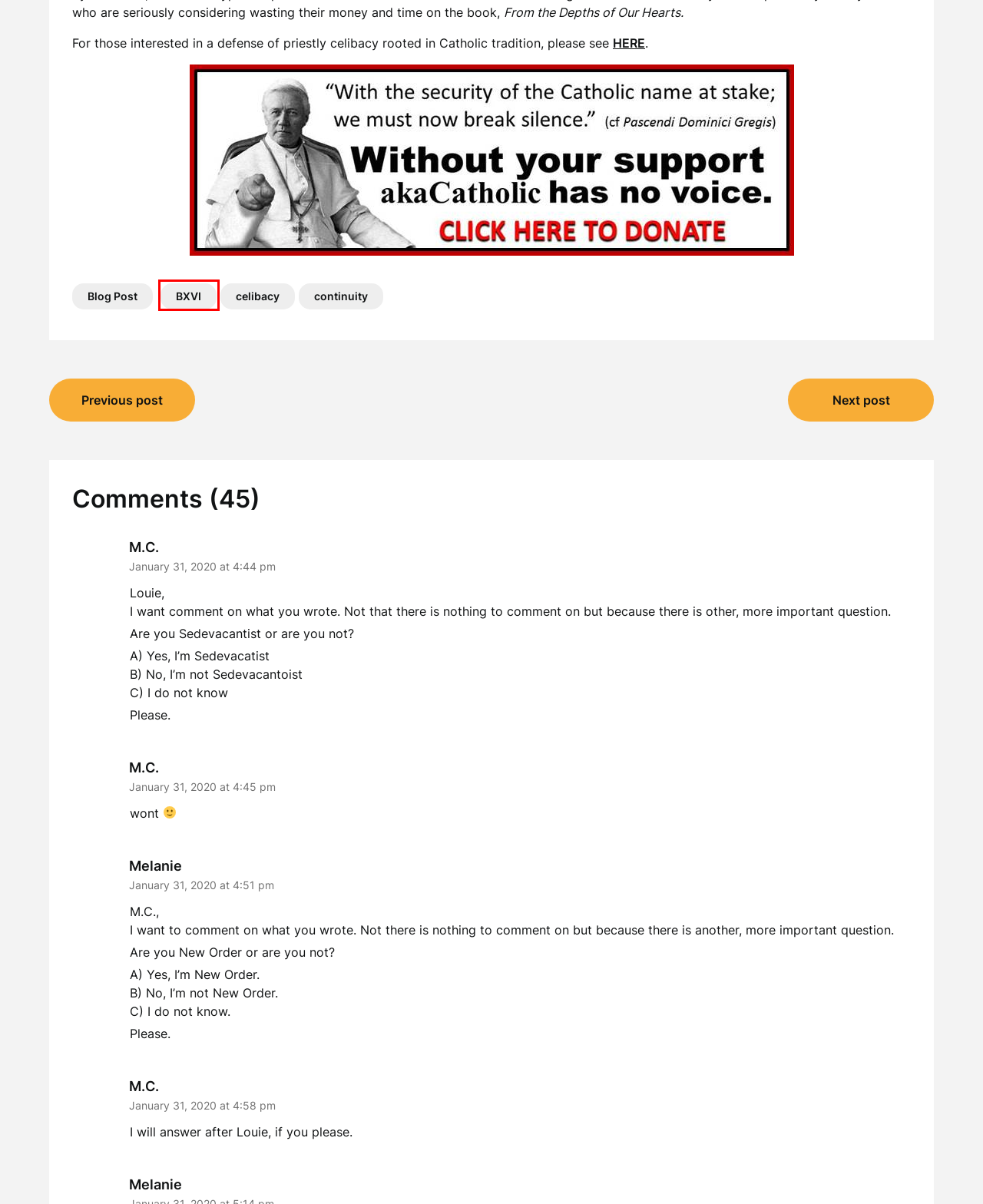Given a screenshot of a webpage with a red rectangle bounding box around a UI element, select the best matching webpage description for the new webpage that appears after clicking the highlighted element. The candidate descriptions are:
A. SuperbThemes | The Most User-Friendly & SEO Optimized Themes
B. About -
C. BXVI -
D. continuity -
E. Blog Post -
F. Taylor Marshall and Ryan Grant on Heretical Popes -
G. celibacy -
H. Introducing: The Patria Podcast -

C